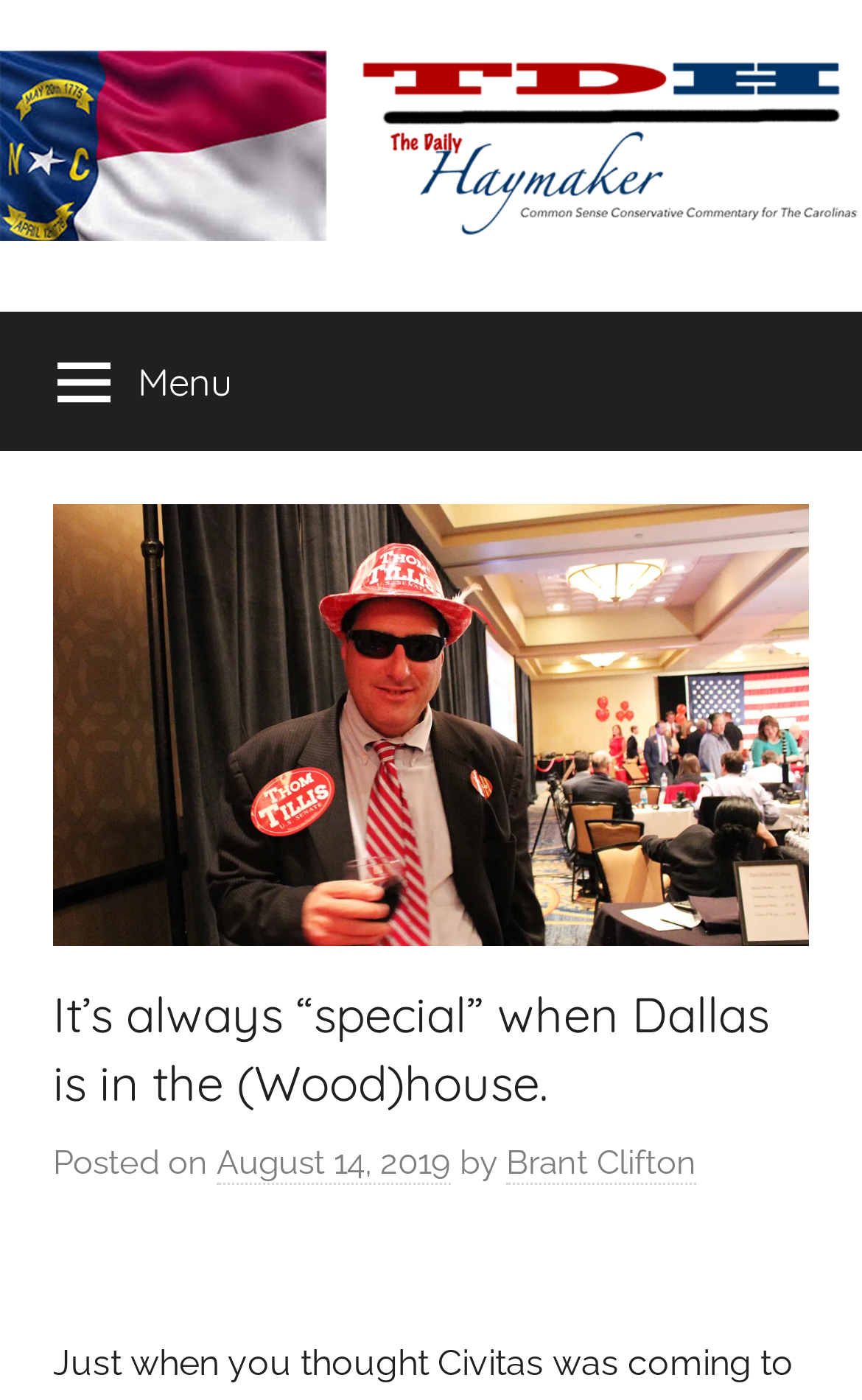Find the bounding box coordinates corresponding to the UI element with the description: "Brant Clifton". The coordinates should be formatted as [left, top, right, bottom], with values as floats between 0 and 1.

[0.587, 0.816, 0.808, 0.846]